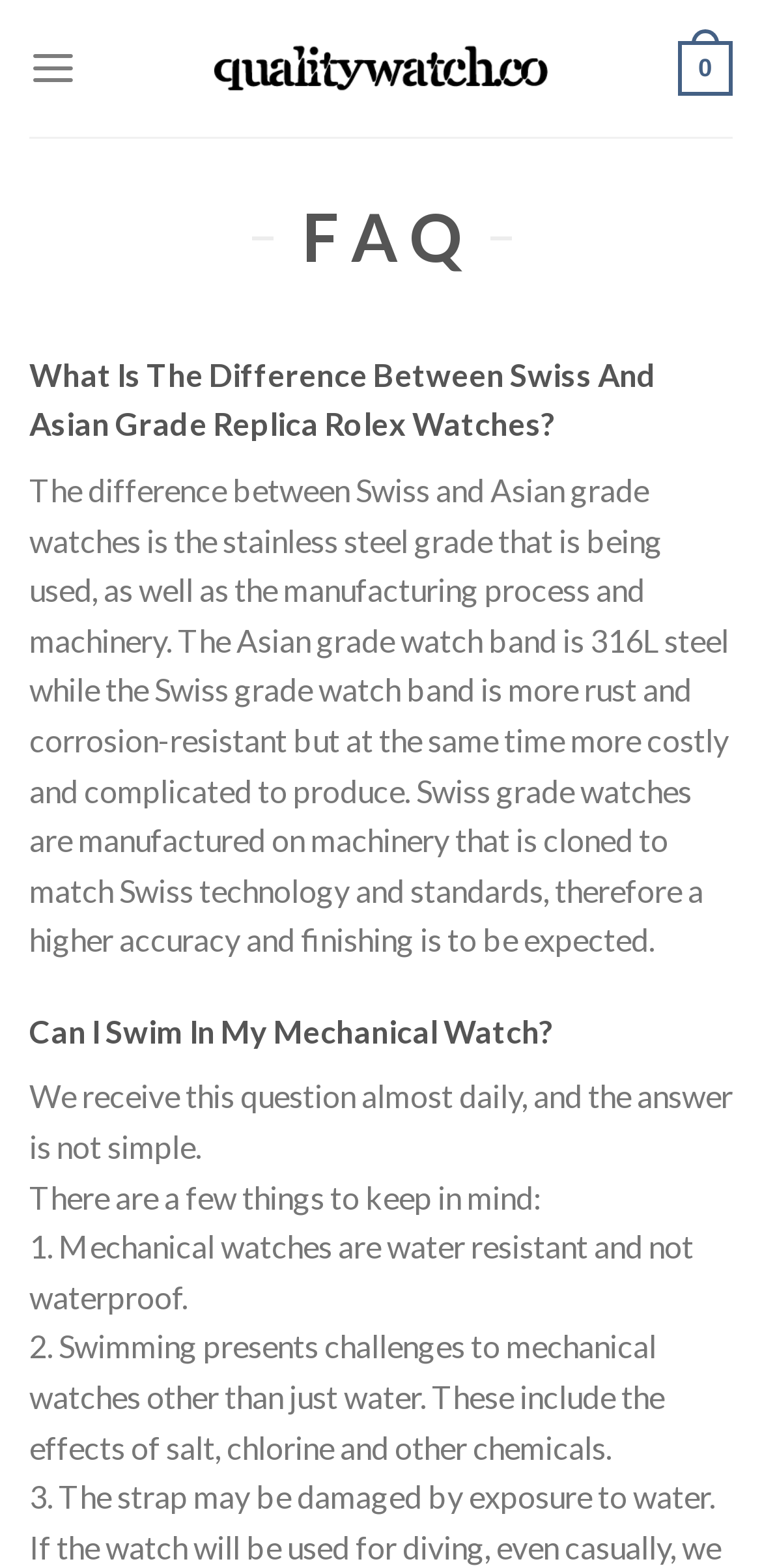What is the primary material used in Asian grade watch bands?
Identify the answer in the screenshot and reply with a single word or phrase.

316L steel